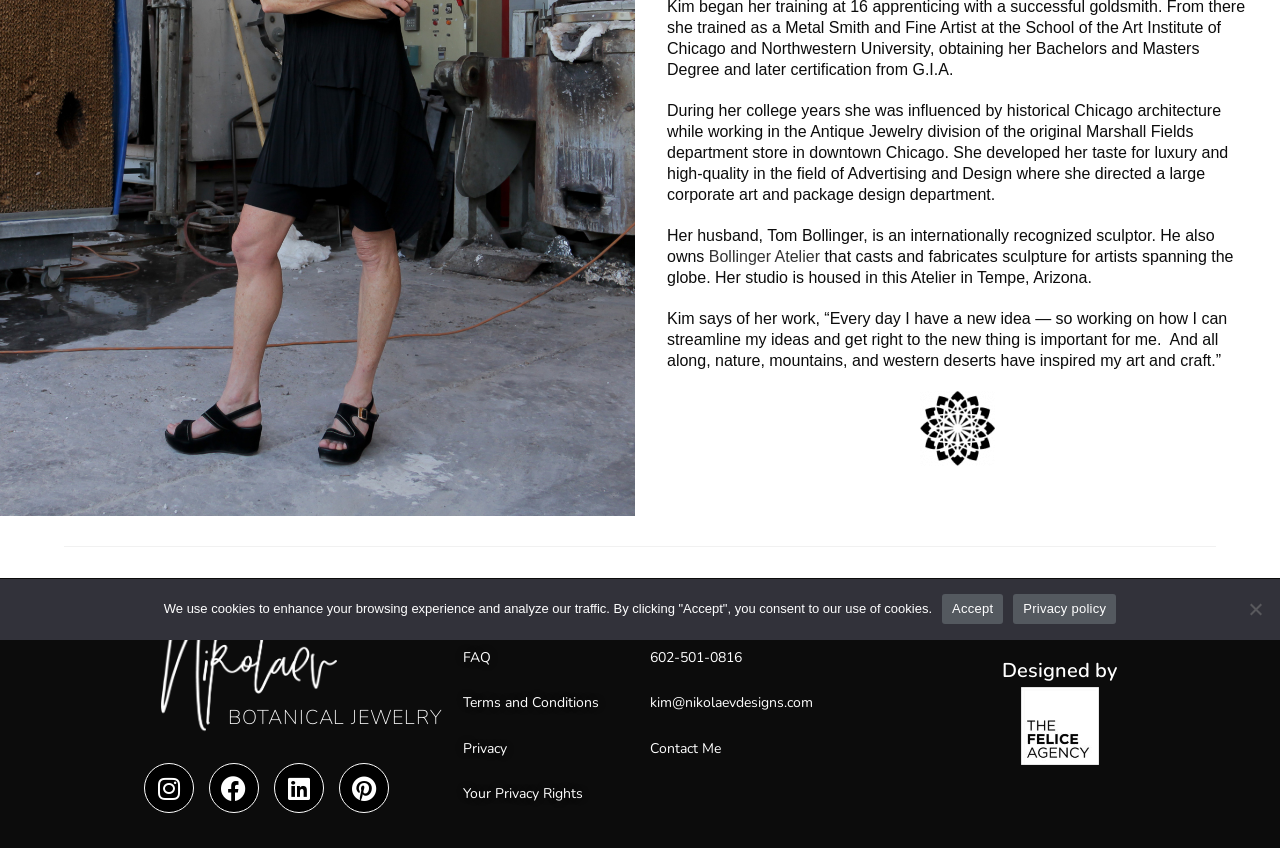Predict the bounding box of the UI element based on this description: "Privacy".

[0.361, 0.871, 0.396, 0.893]